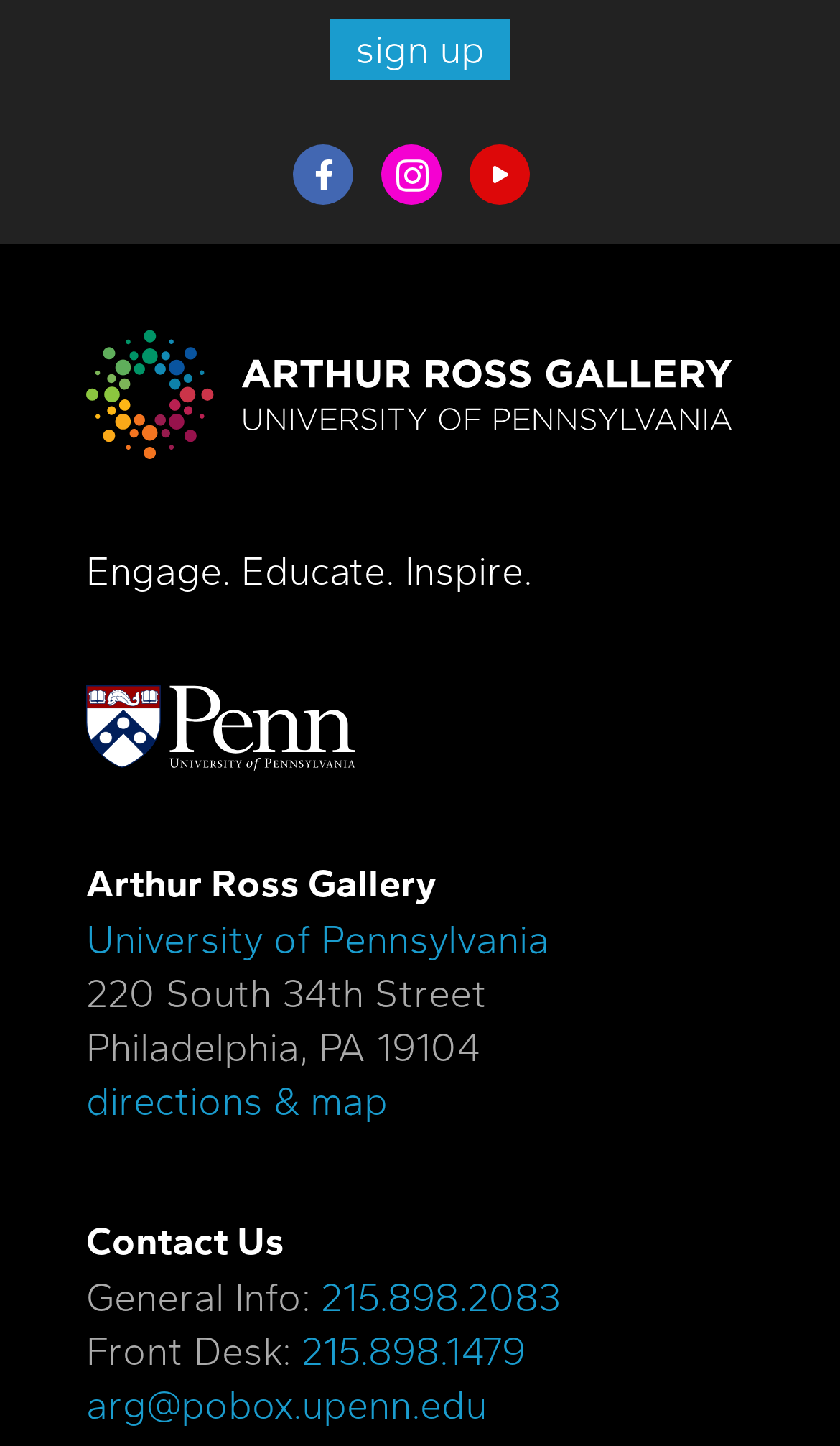What is the name of the gallery?
Based on the image, give a concise answer in the form of a single word or short phrase.

Arthur Ross Gallery